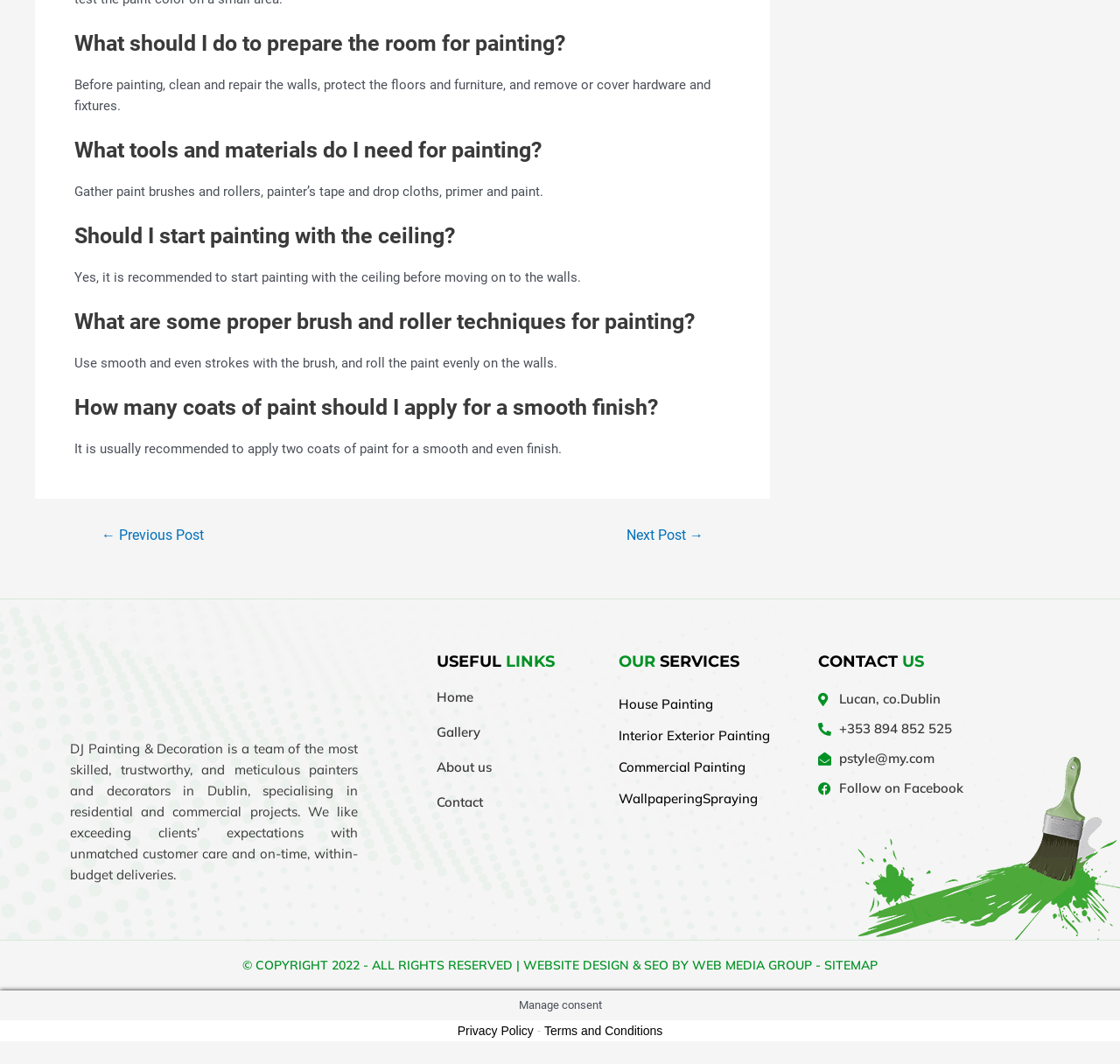What is the location of the company?
Using the visual information, respond with a single word or phrase.

Lucan, co.Dublin